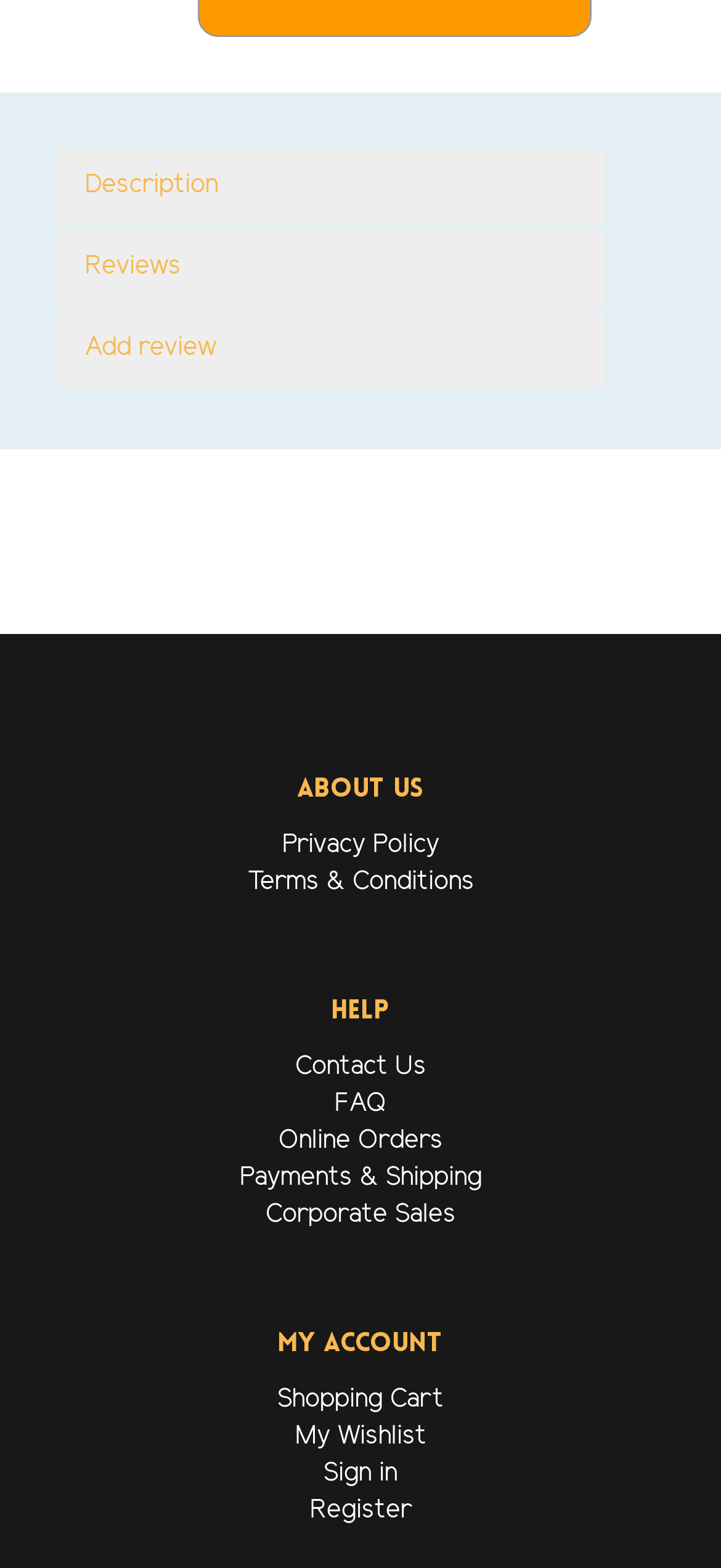Identify the bounding box of the HTML element described here: "Register". Provide the coordinates as four float numbers between 0 and 1: [left, top, right, bottom].

[0.429, 0.954, 0.571, 0.974]